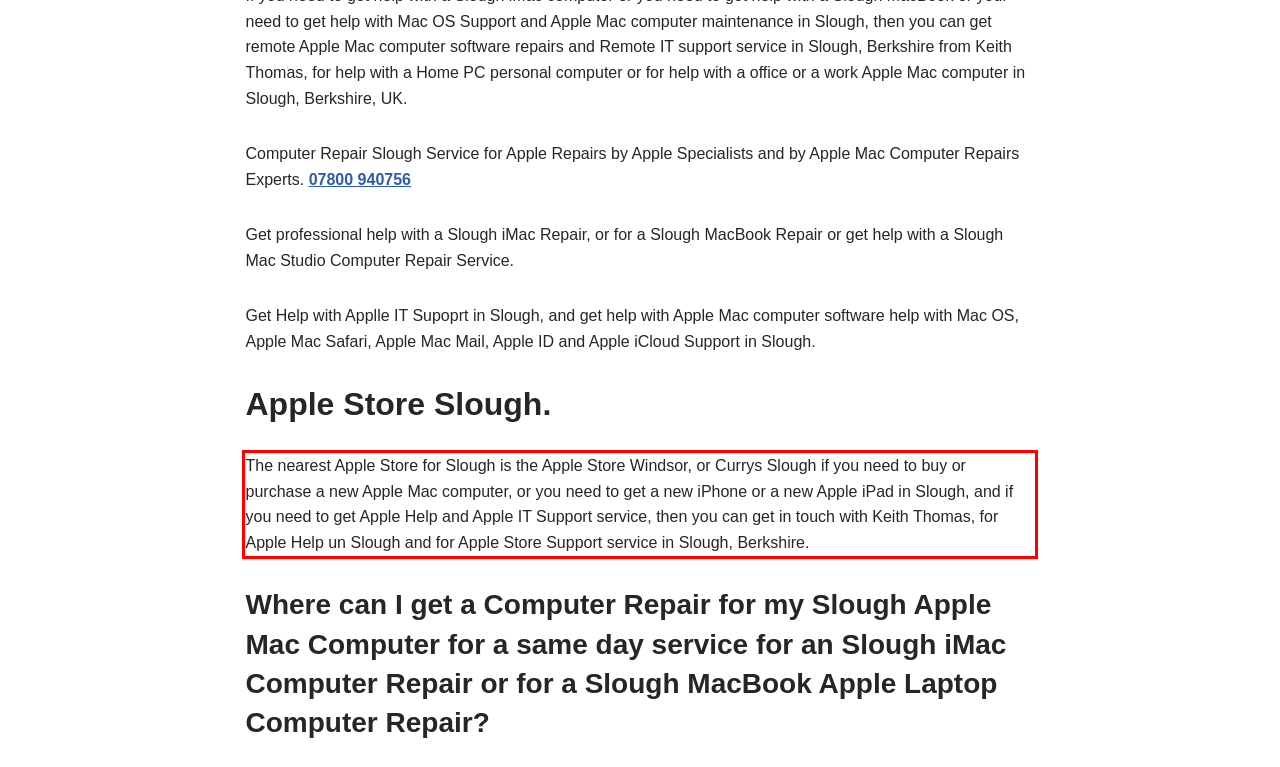Examine the screenshot of the webpage, locate the red bounding box, and generate the text contained within it.

The nearest Apple Store for Slough is the Apple Store Windsor, or Currys Slough if you need to buy or purchase a new Apple Mac computer, or you need to get a new iPhone or a new Apple iPad in Slough, and if you need to get Apple Help and Apple IT Support service, then you can get in touch with Keith Thomas, for Apple Help un Slough and for Apple Store Support service in Slough, Berkshire.